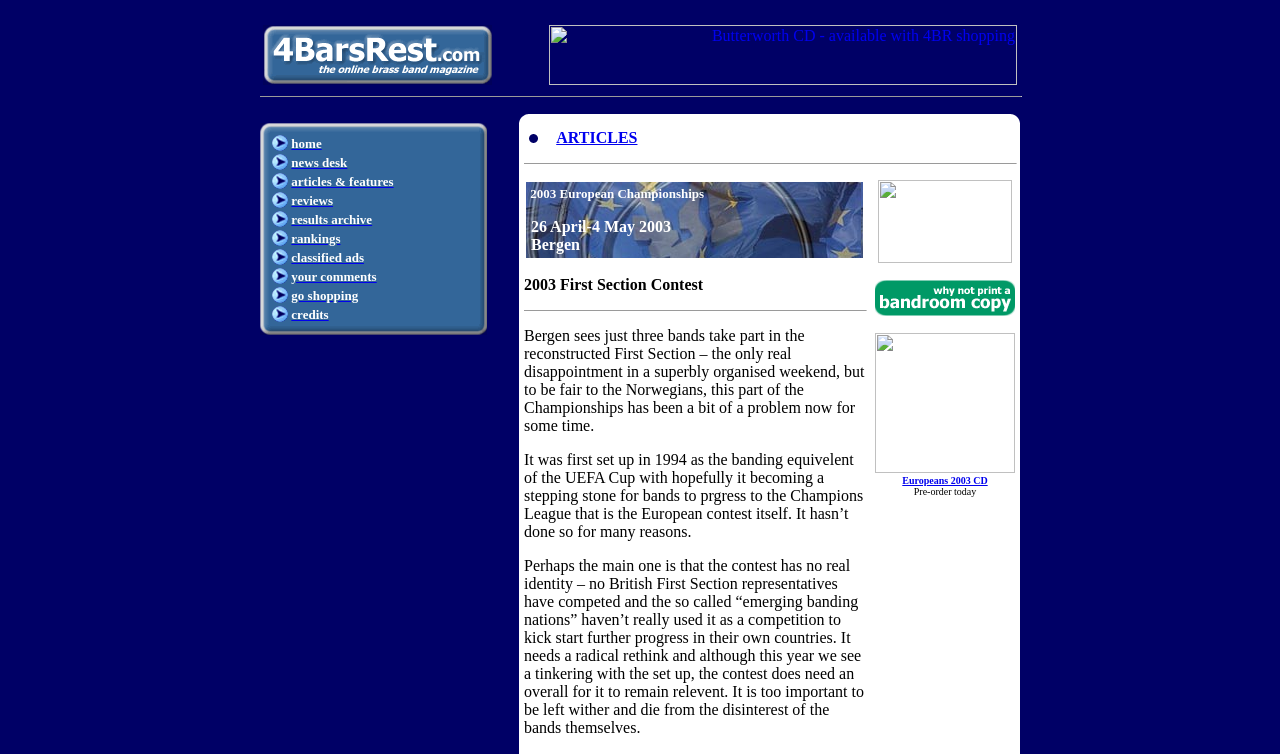What is the purpose of the 'go shopping' link?
Answer the question with a single word or phrase by looking at the picture.

To shop